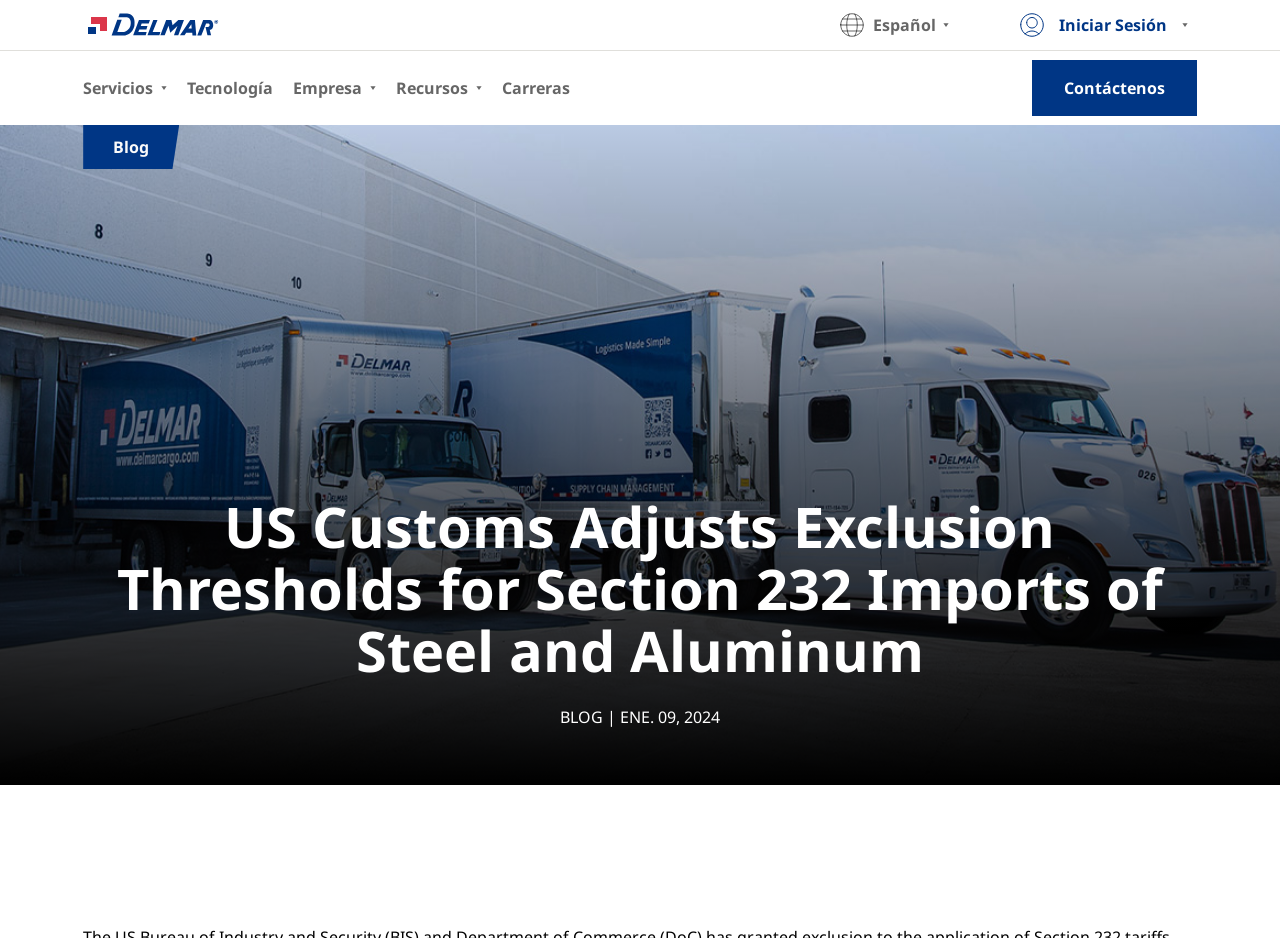Please identify the bounding box coordinates of the element's region that should be clicked to execute the following instruction: "Read blog post". The bounding box coordinates must be four float numbers between 0 and 1, i.e., [left, top, right, bottom].

[0.065, 0.528, 0.935, 0.726]